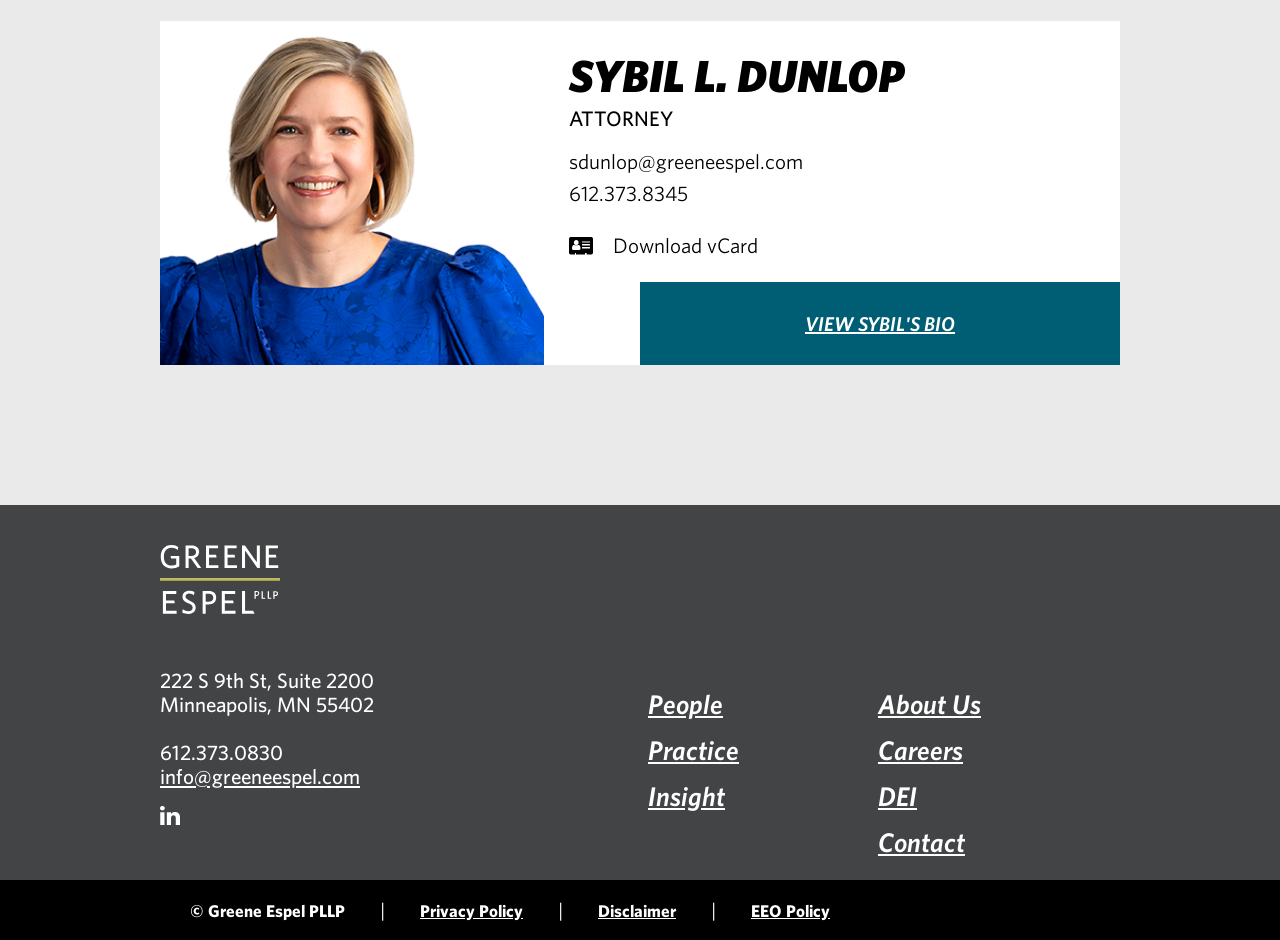Kindly respond to the following question with a single word or a brief phrase: 
What is the address of the law firm?

222 S 9th St, Suite 2200, Minneapolis, MN 55402